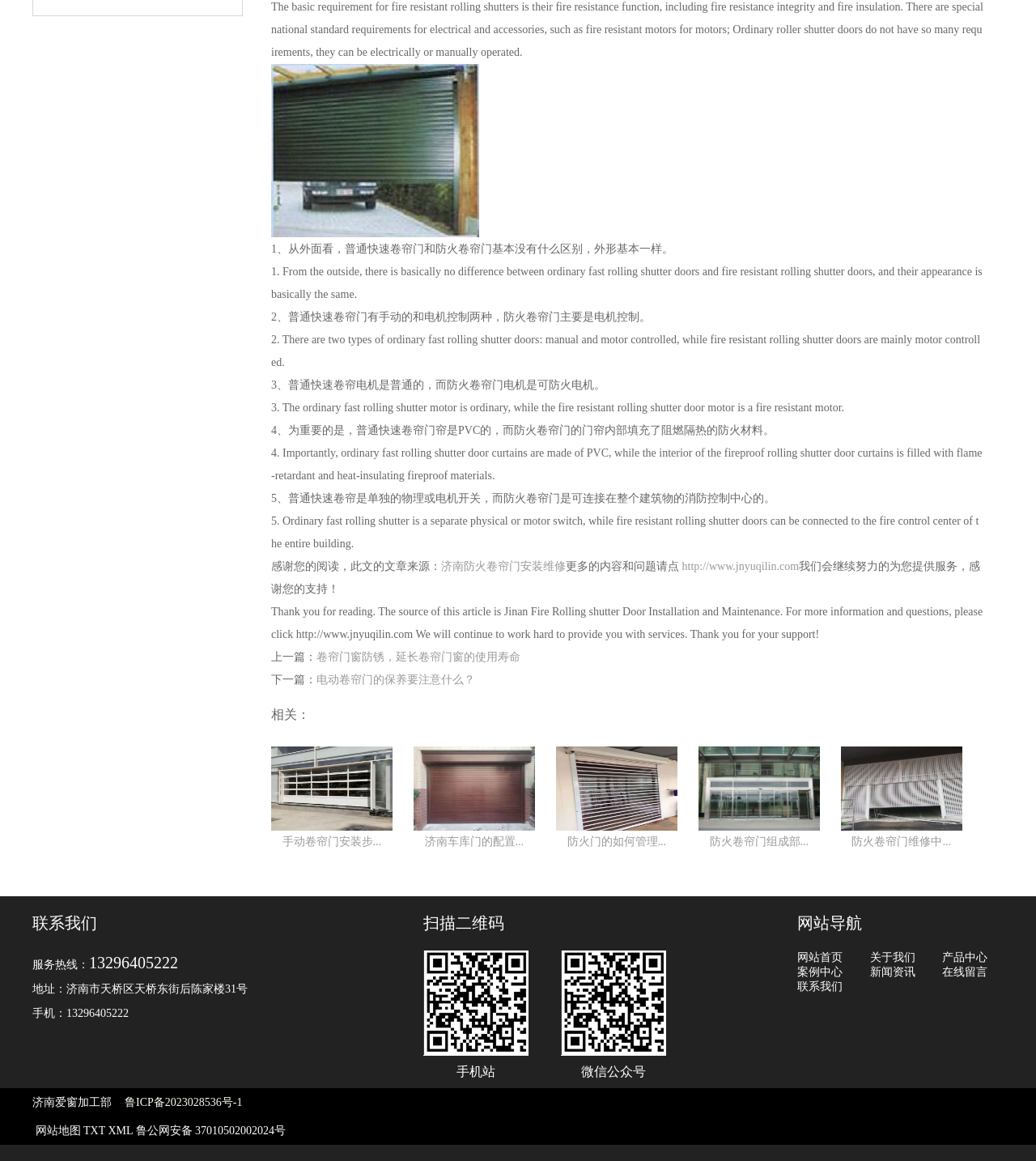Specify the bounding box coordinates of the element's region that should be clicked to achieve the following instruction: "Contact us through phone number 13296405222". The bounding box coordinates consist of four float numbers between 0 and 1, in the format [left, top, right, bottom].

[0.086, 0.821, 0.172, 0.837]